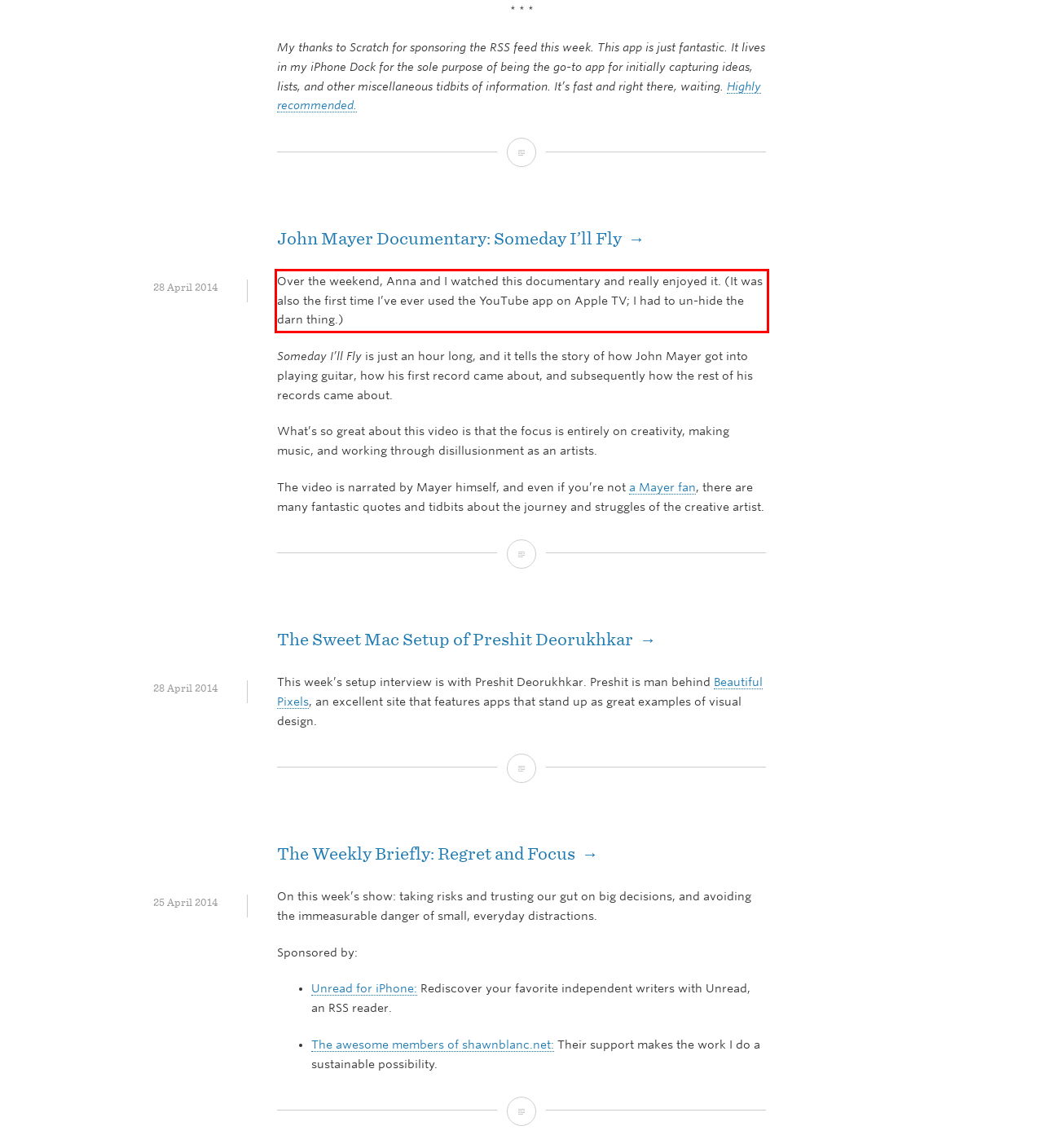Identify the text inside the red bounding box on the provided webpage screenshot by performing OCR.

Over the weekend, Anna and I watched this documentary and really enjoyed it. (It was also the first time I’ve ever used the YouTube app on Apple TV; I had to un-hide the darn thing.)